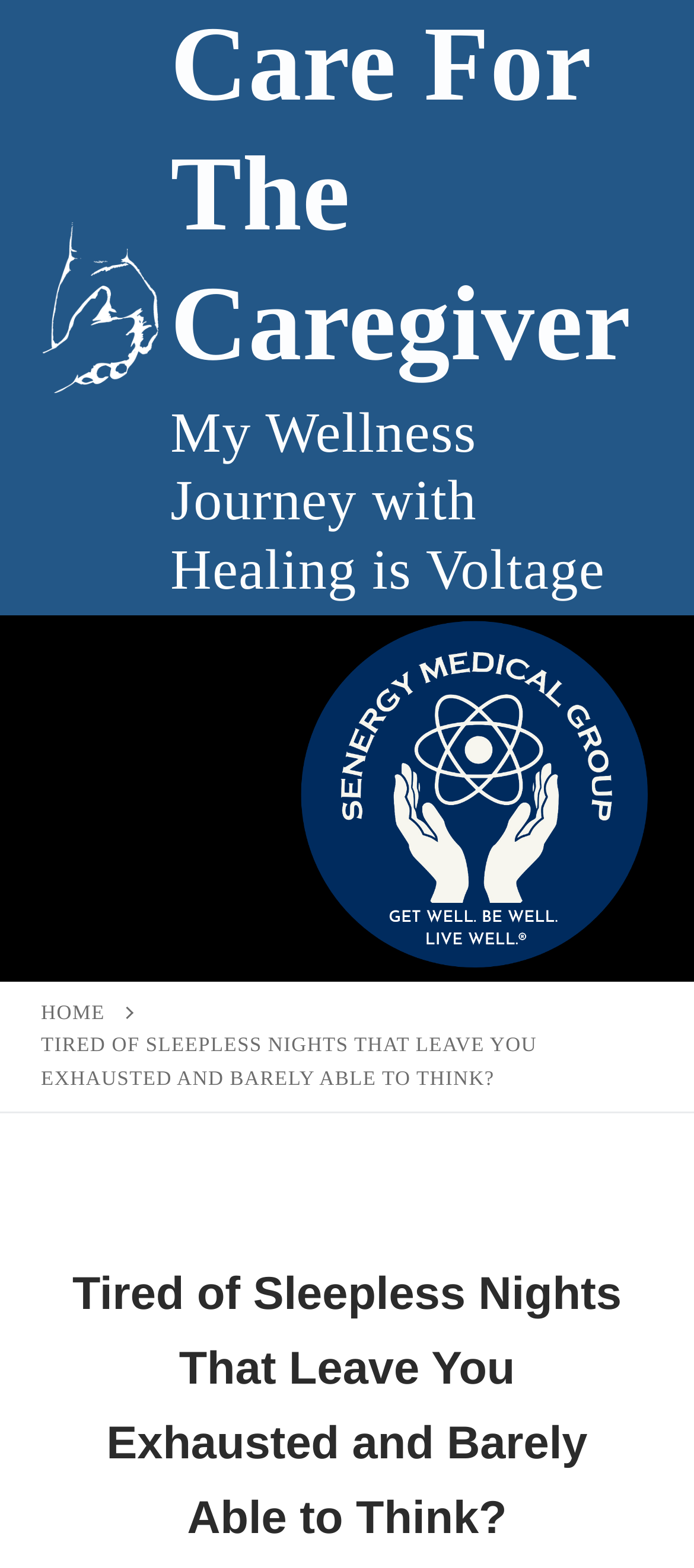What is the text of the main heading?
Please give a detailed and elaborate explanation in response to the question.

The main heading can be identified by looking at the heading element with the text 'Tired of Sleepless Nights That Leave You Exhausted and Barely Able to Think?' which is a child element of the StaticText element with the same text. This indicates that it is the main heading of the webpage.